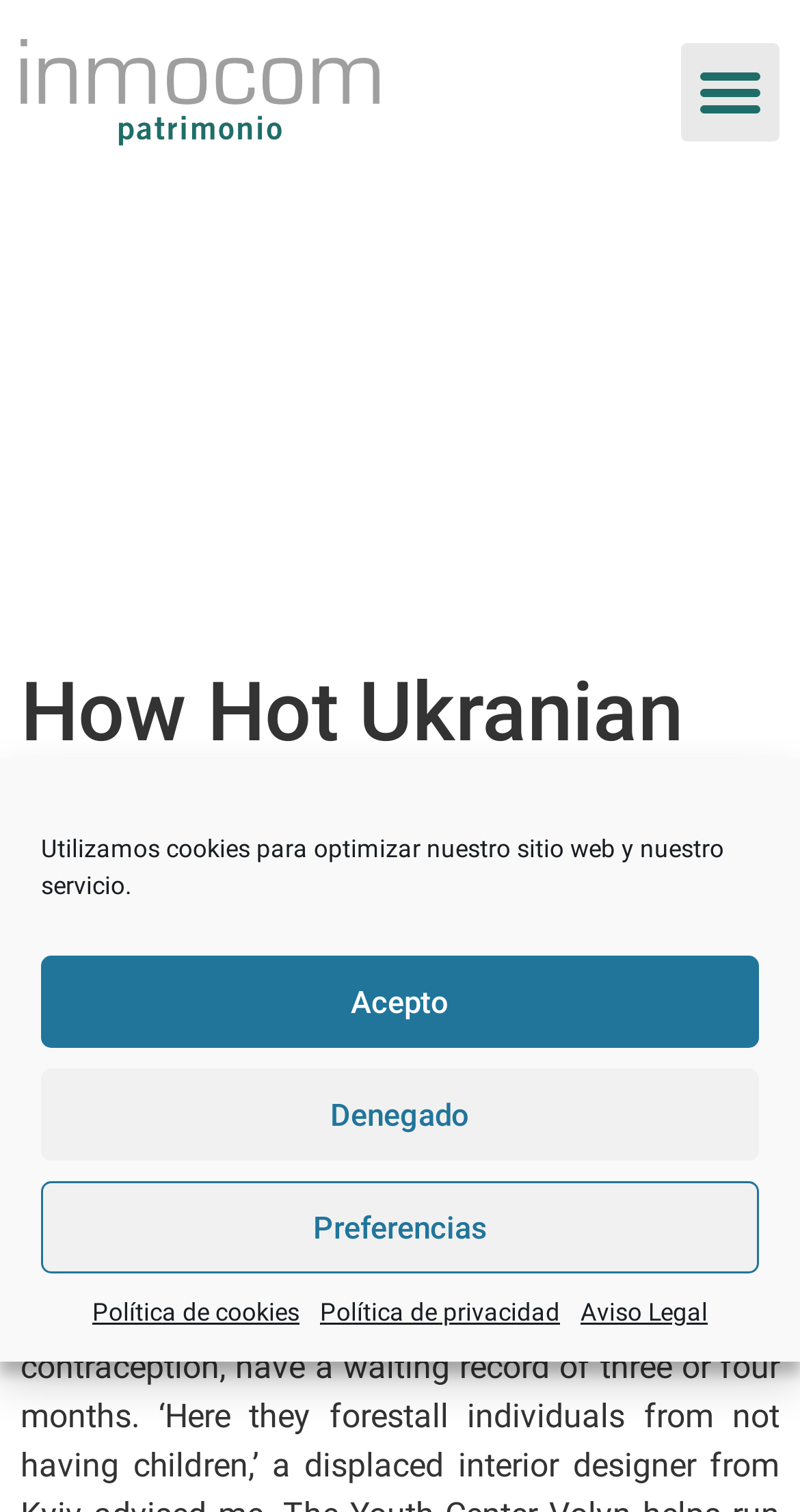Use a single word or phrase to answer the question: What is the purpose of the 'Alternar menú' button?

To toggle menu